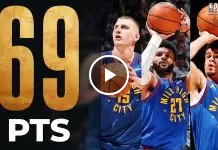Answer the following query concisely with a single word or phrase:
What is the purpose of the graphic?

To commemorate a game performance